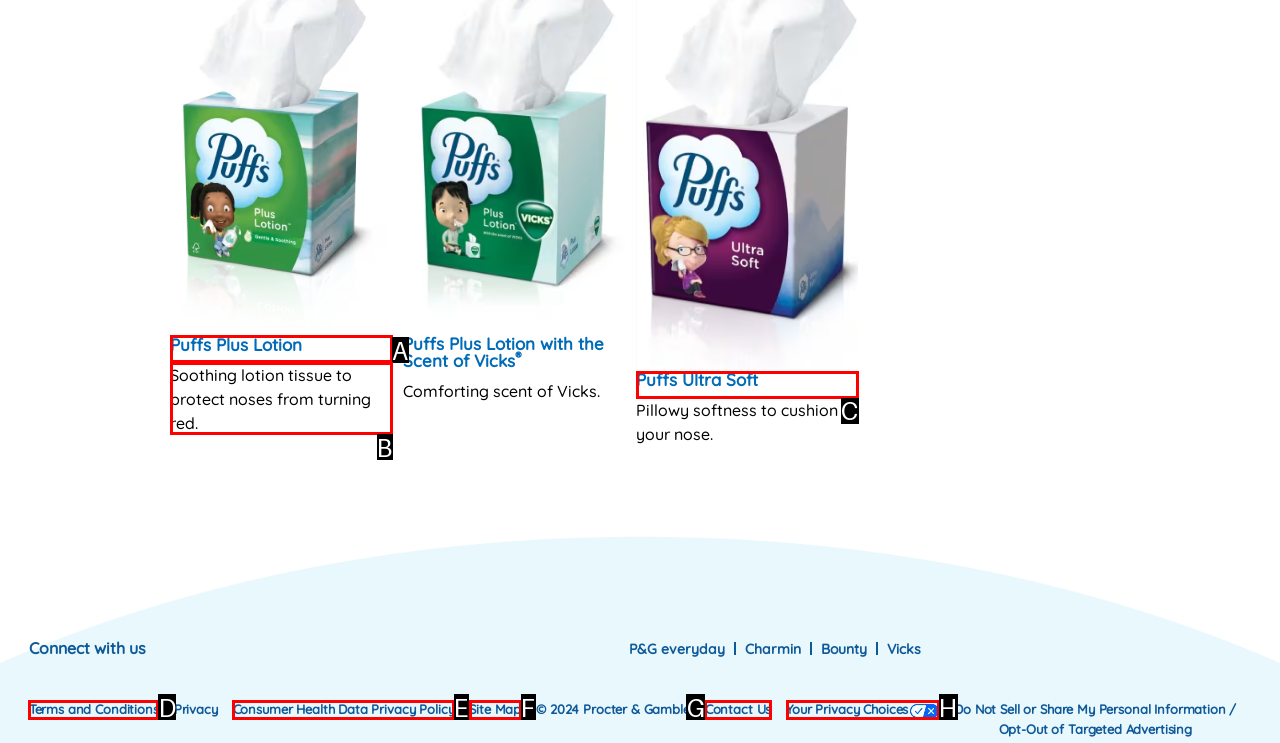Tell me which one HTML element best matches the description: Consumer Health Data Privacy Policy
Answer with the option's letter from the given choices directly.

E